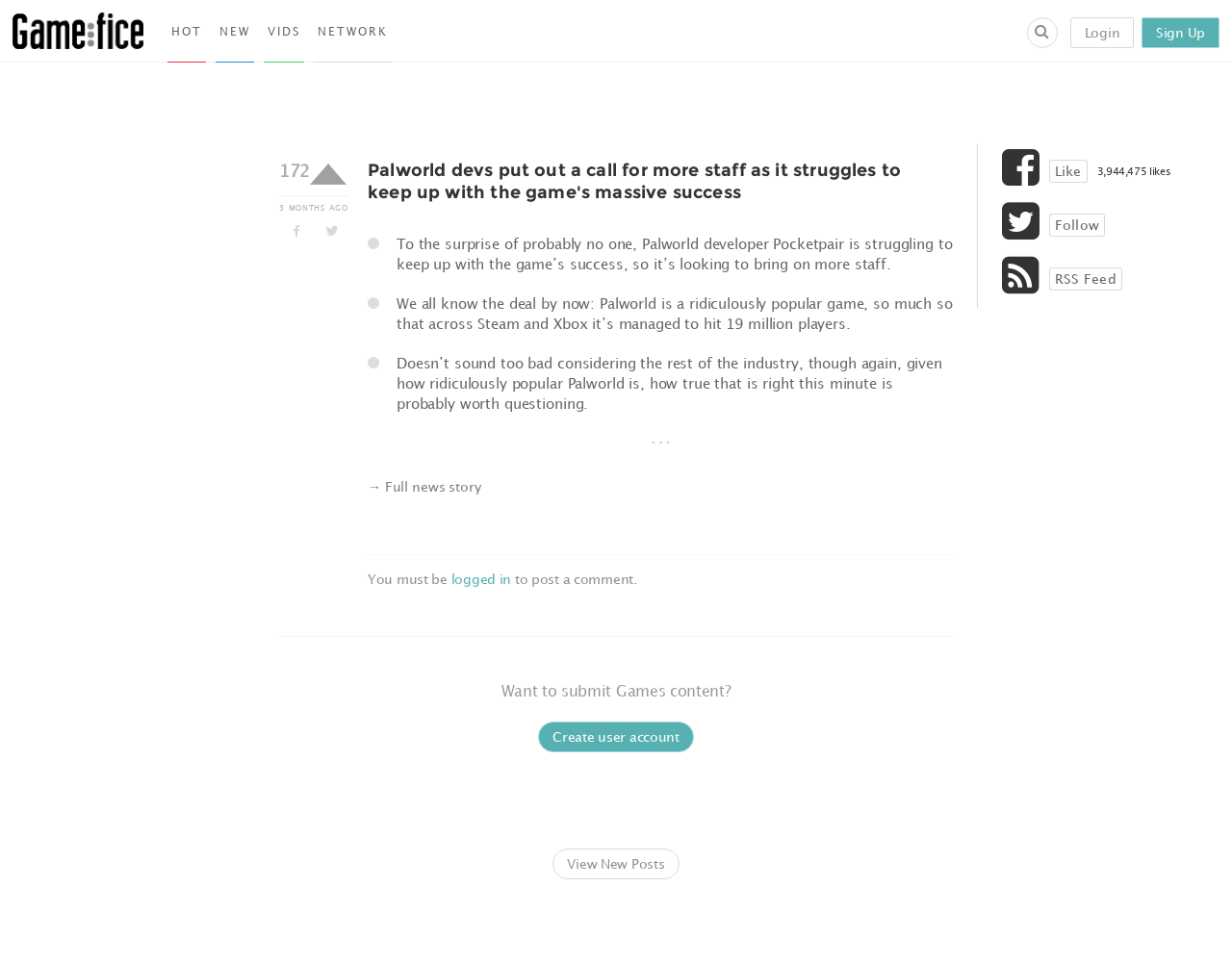How many players has Palworld achieved?
Please use the image to deliver a detailed and complete answer.

According to the article, Palworld has managed to hit 19 million players across Steam and Xbox.